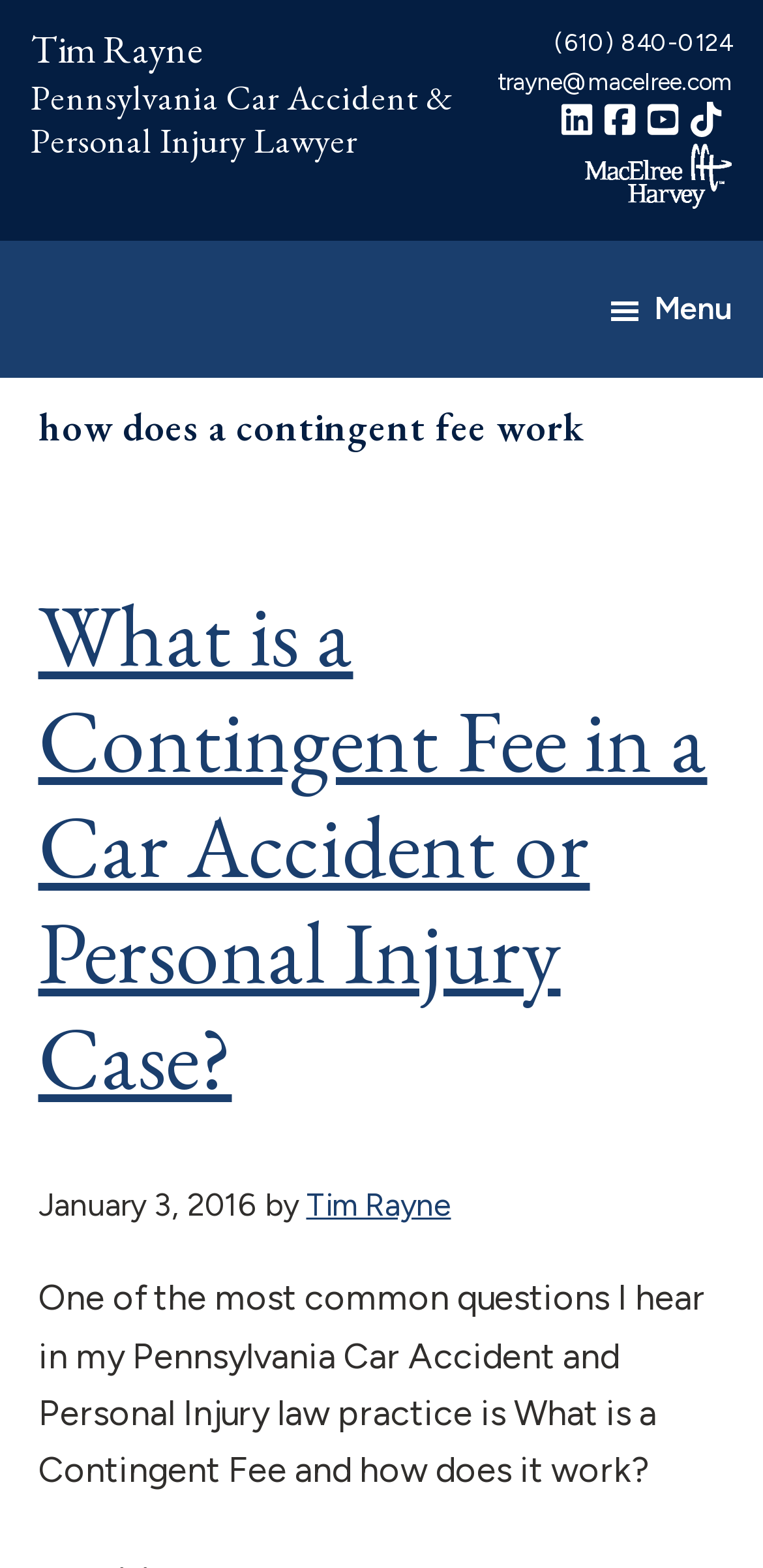Analyze and describe the webpage in a detailed narrative.

This webpage is about a Pennsylvania Car Accident and Personal Injury Lawyer, Tim Rayne. At the top left, there are three links to skip to main content, primary sidebar, and footer. Below these links, the lawyer's name "Tim Rayne" is displayed prominently, along with a heading that describes his profession. 

To the right of the lawyer's name, there are two links: one for his phone number and another for his email address. Next to these links, there are five social media icons. 

Below the lawyer's information, there is a main content section. At the top of this section, there is a heading that asks "What is a Contingent Fee in a Car Accident or Personal Injury Case?" followed by a link to the same question. Below this heading, there is a timestamp indicating that the content was published on January 3, 2016, and the author's name, Tim Rayne. 

The main content of the webpage is a paragraph that answers the question of what a contingent fee is and how it works in the context of a car accident or personal injury case. The text explains that this is a common question the lawyer receives in his practice.